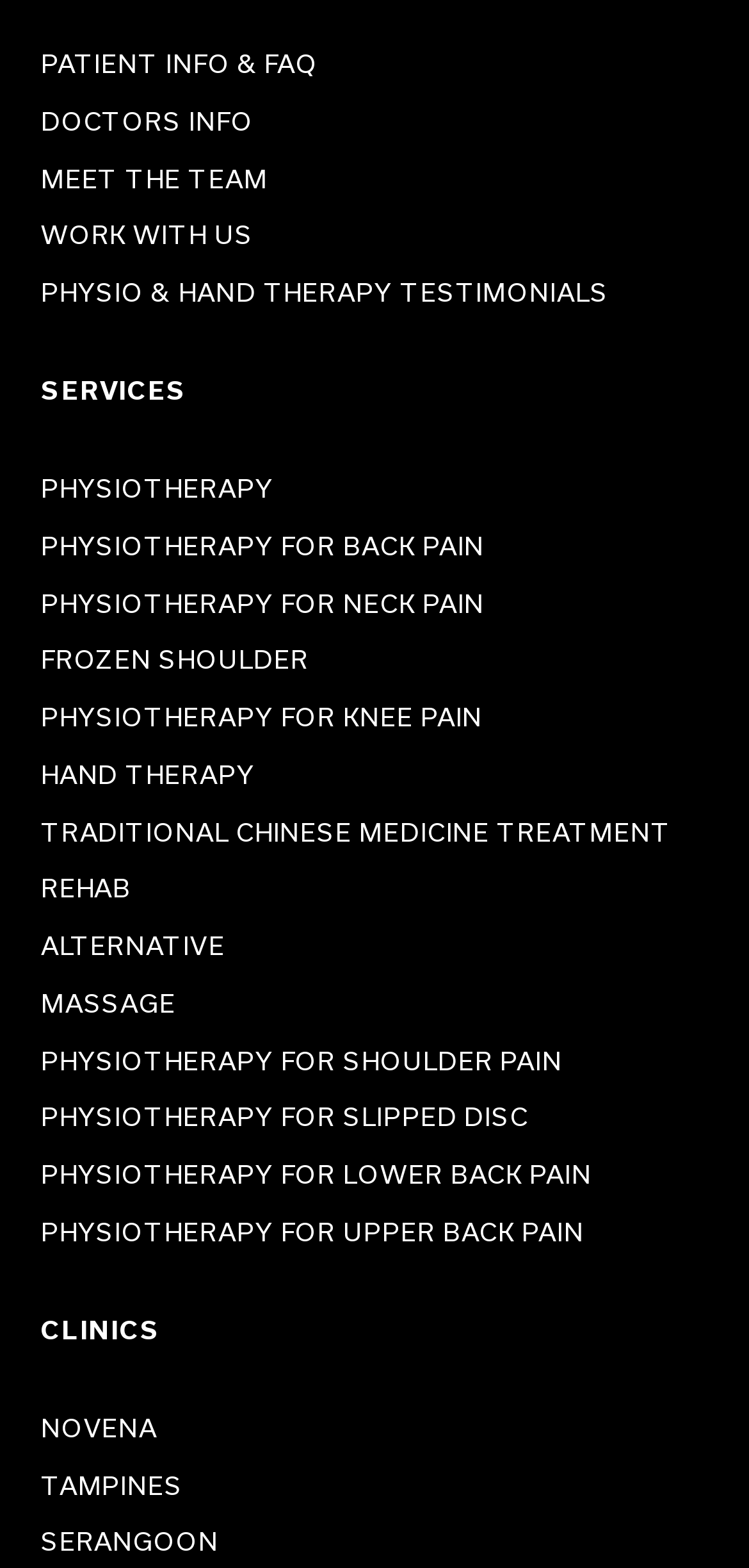Bounding box coordinates are specified in the format (top-left x, top-left y, bottom-right x, bottom-right y). All values are floating point numbers bounded between 0 and 1. Please provide the bounding box coordinate of the region this sentence describes: Work With Us

[0.054, 0.139, 0.338, 0.161]